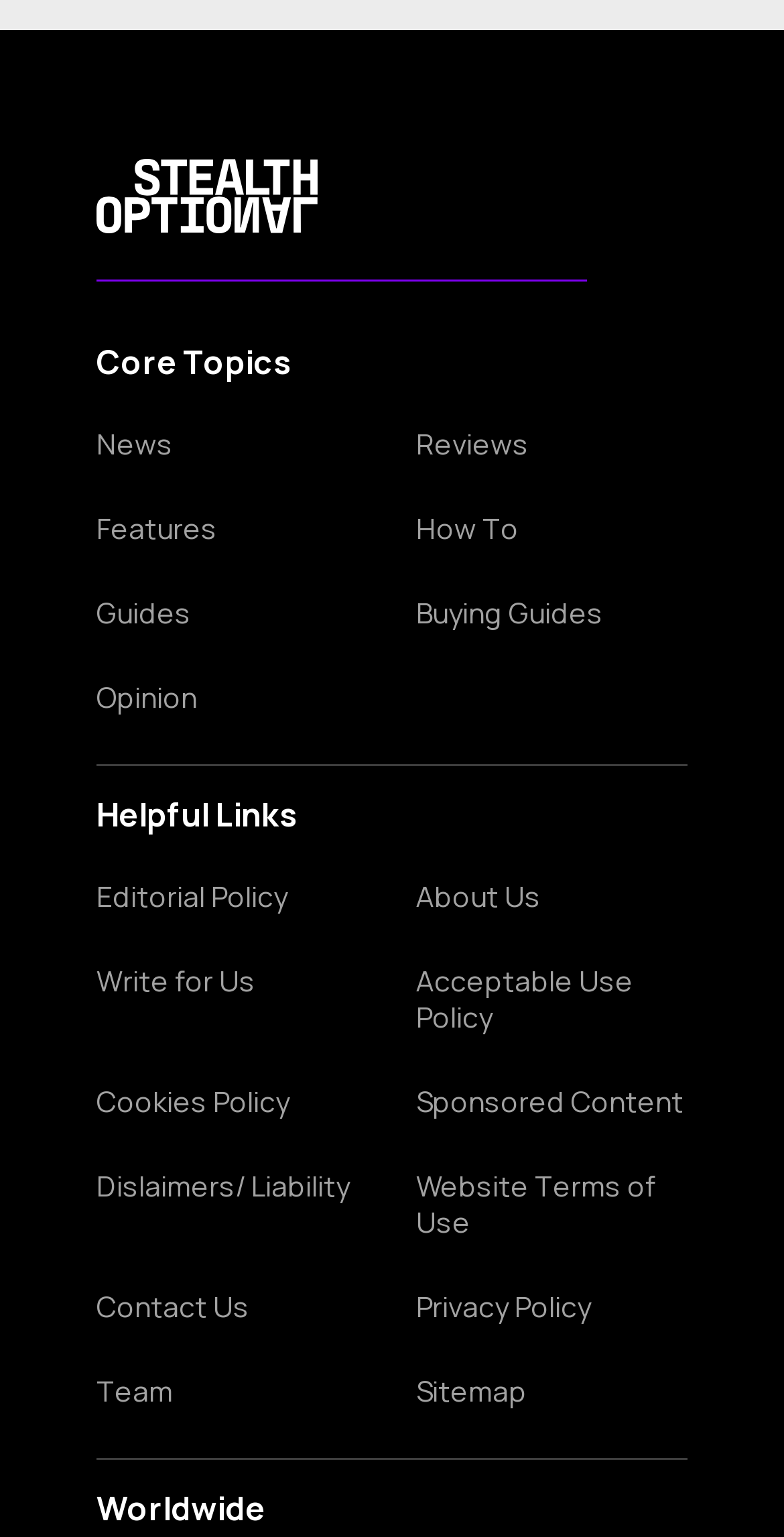Locate the bounding box coordinates of the element that needs to be clicked to carry out the instruction: "Explore reviews". The coordinates should be given as four float numbers ranging from 0 to 1, i.e., [left, top, right, bottom].

[0.531, 0.277, 0.877, 0.301]